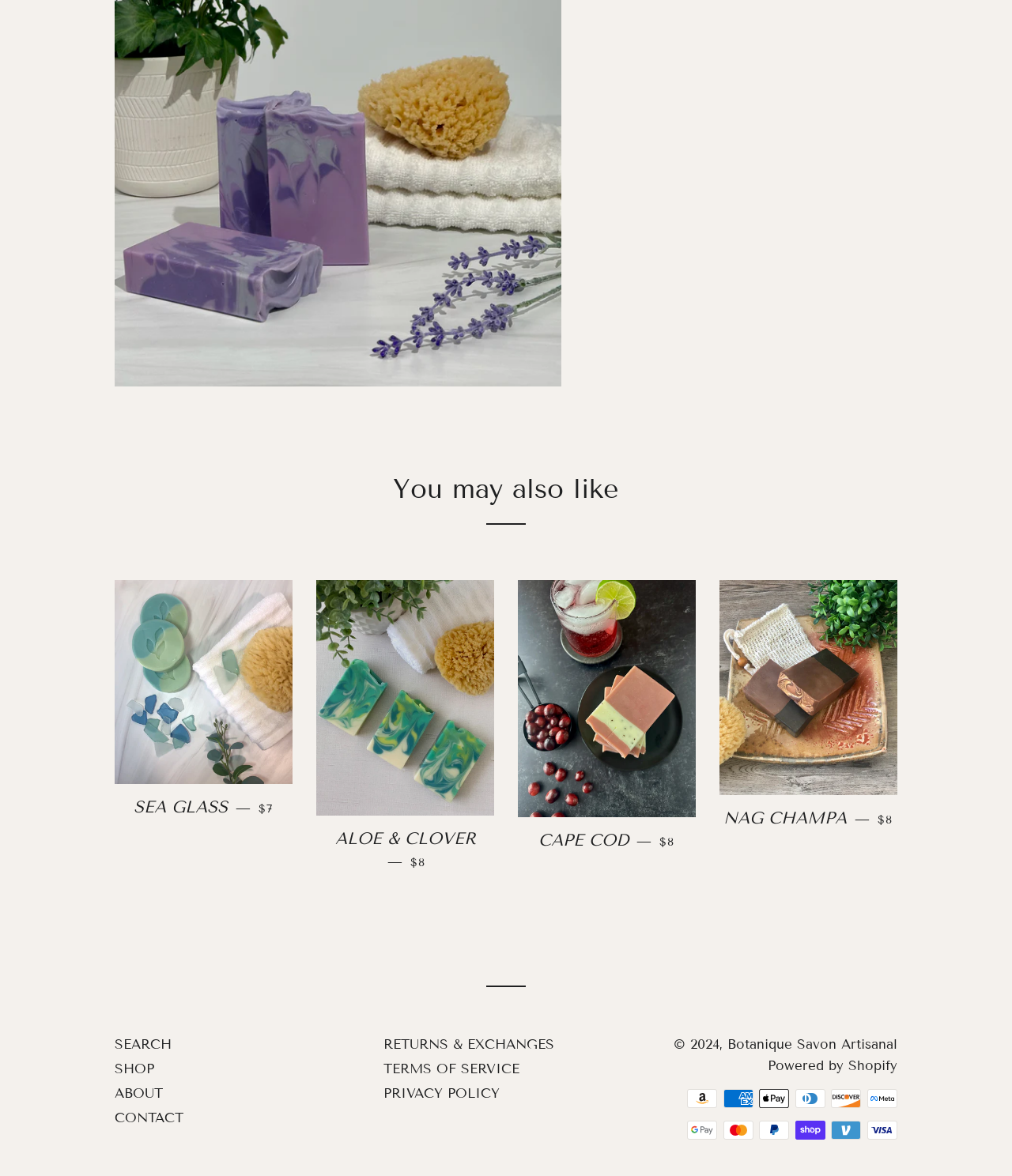Find the bounding box coordinates of the clickable region needed to perform the following instruction: "Click on the 'SEA GLASS— REGULAR PRICE $7' link". The coordinates should be provided as four float numbers between 0 and 1, i.e., [left, top, right, bottom].

[0.113, 0.667, 0.289, 0.706]